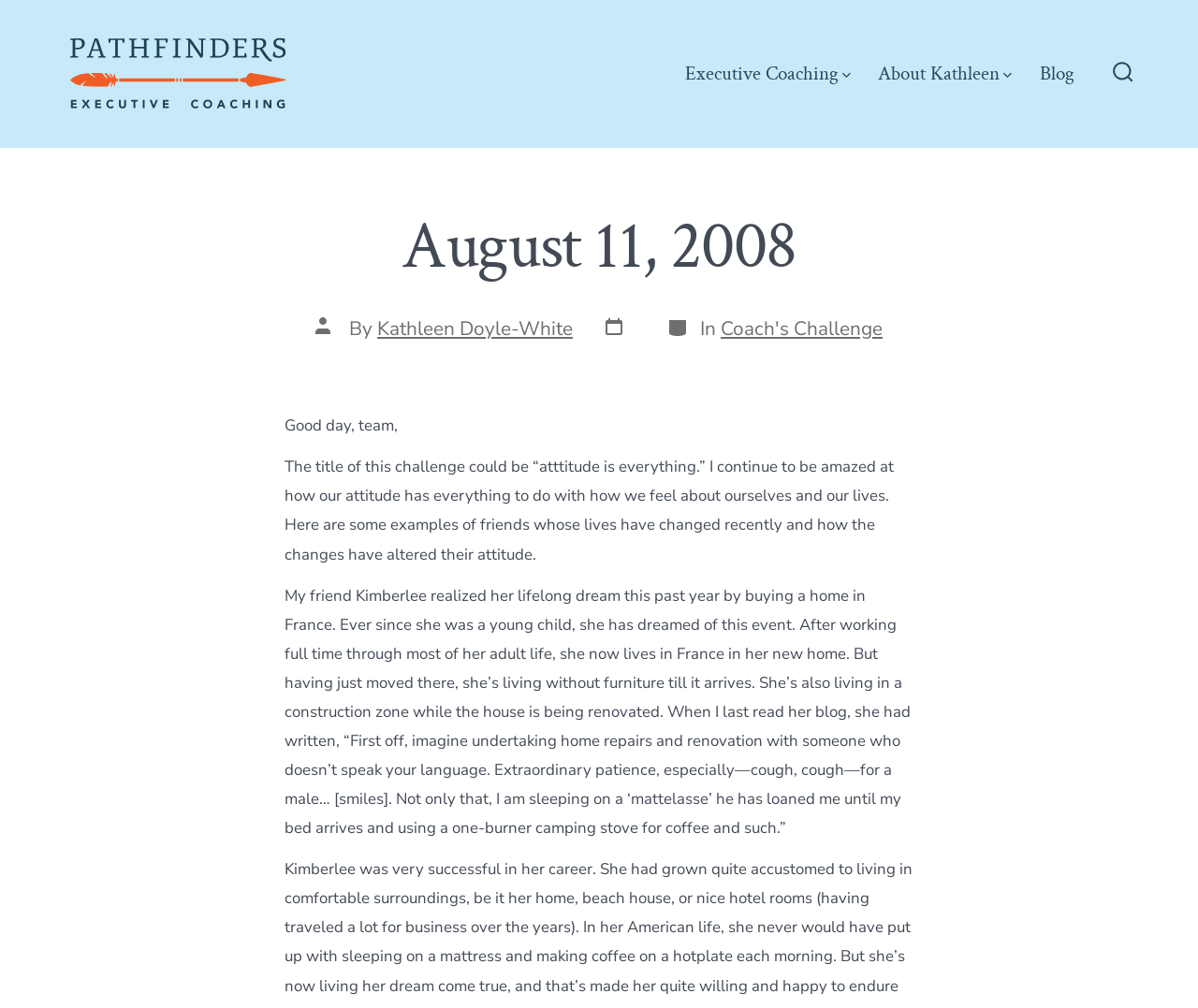Determine the coordinates of the bounding box for the clickable area needed to execute this instruction: "Read the blog post".

[0.238, 0.452, 0.746, 0.56]